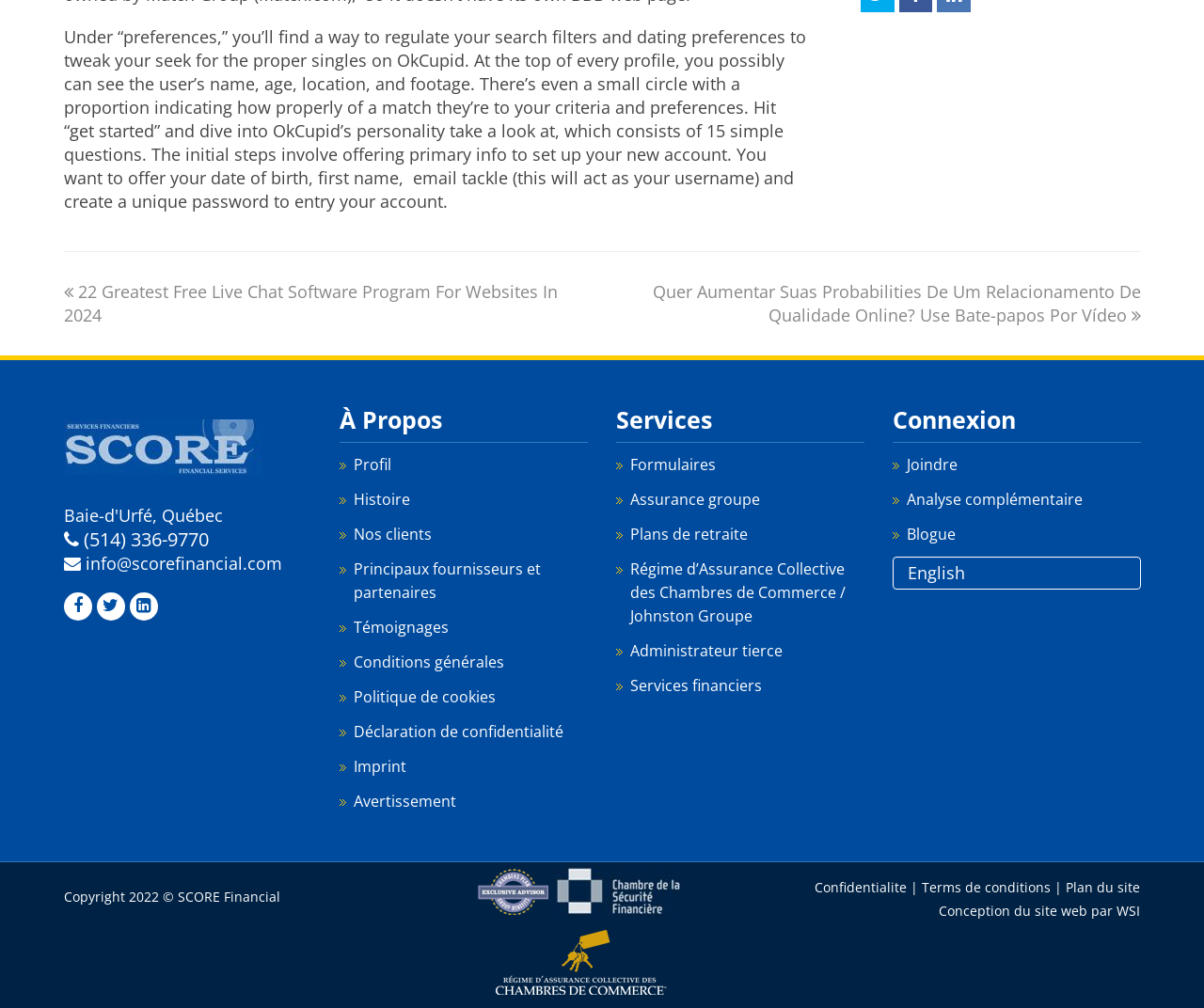Provide your answer in one word or a succinct phrase for the question: 
How many links are there in the 'Services' section?

5